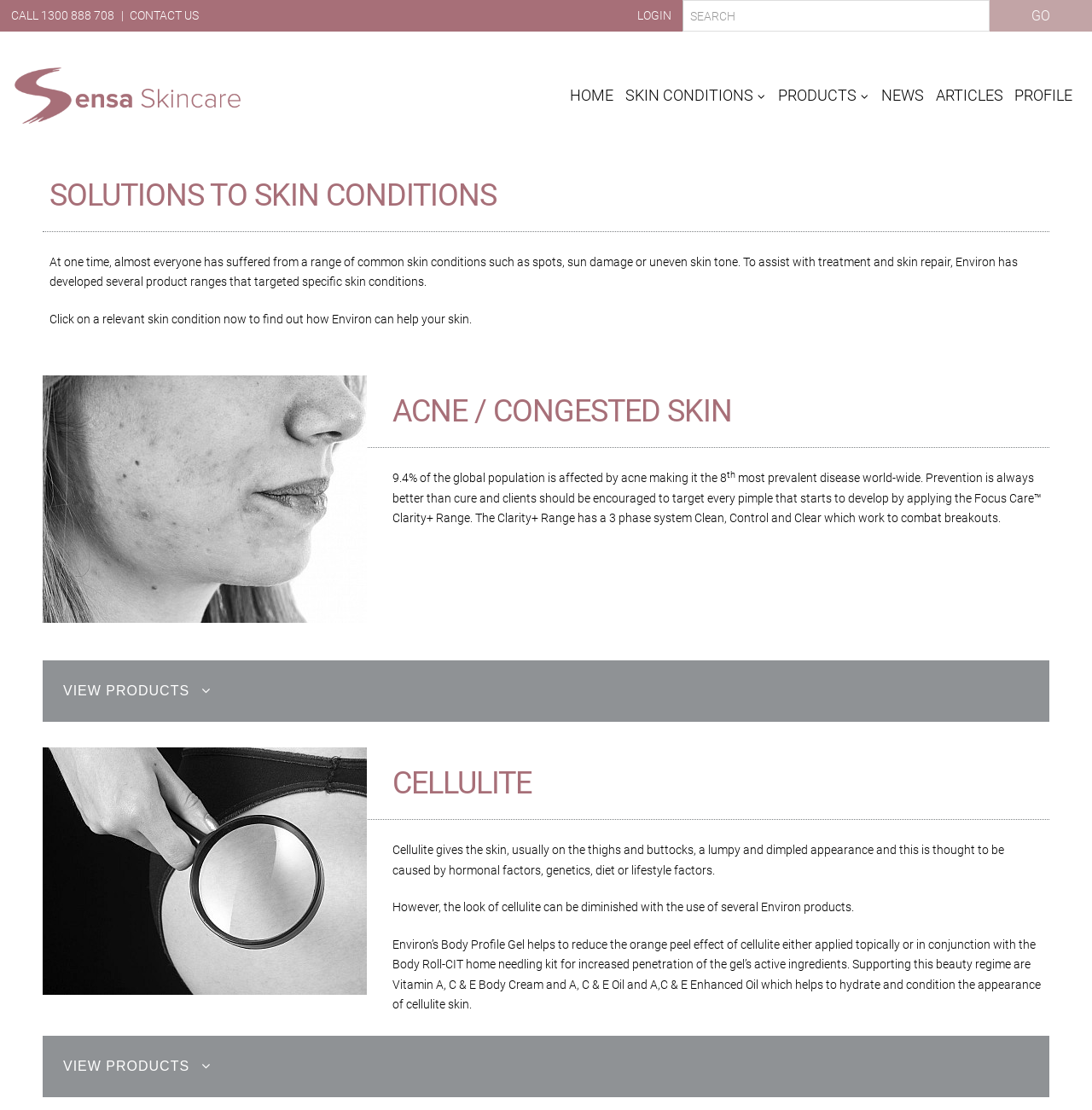What is the first skin condition listed?
Please look at the screenshot and answer in one word or a short phrase.

Acne / Congested Skin